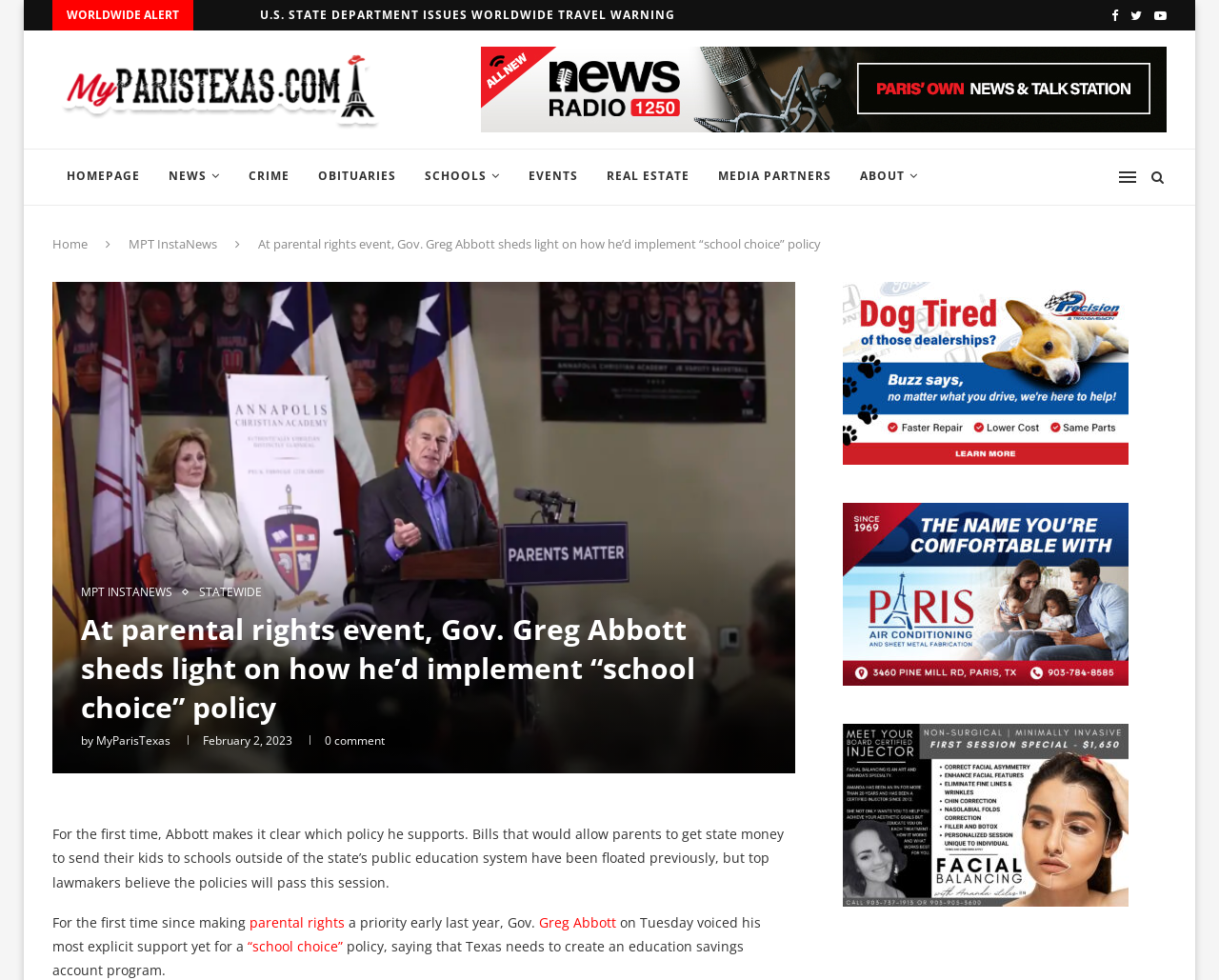Could you specify the bounding box coordinates for the clickable section to complete the following instruction: "Go to the 'NEWS' section"?

[0.127, 0.152, 0.192, 0.21]